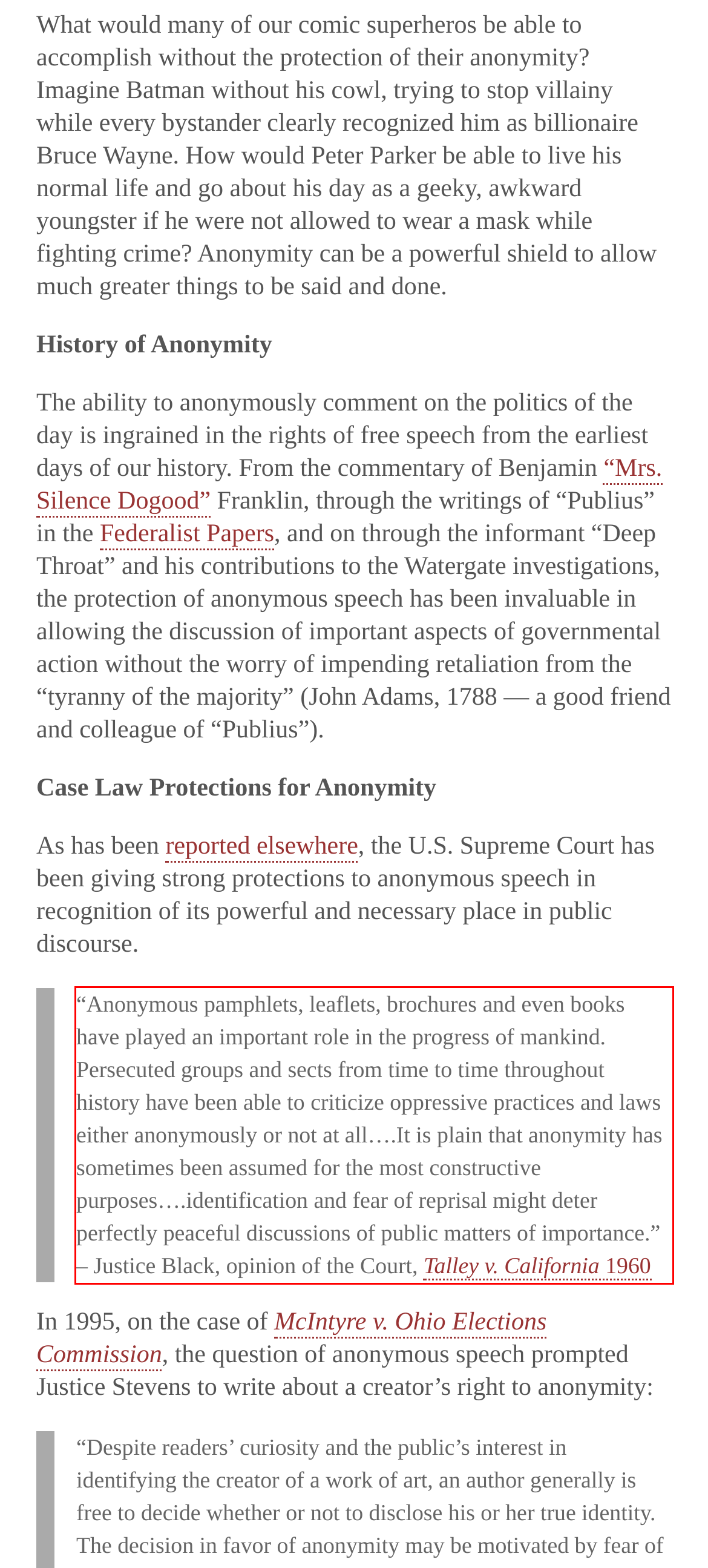Given a screenshot of a webpage containing a red bounding box, perform OCR on the text within this red bounding box and provide the text content.

“Anonymous pamphlets, leaflets, brochures and even books have played an important role in the progress of mankind. Persecuted groups and sects from time to time throughout history have been able to criticize oppressive practices and laws either anonymously or not at all….It is plain that anonymity has sometimes been assumed for the most constructive purposes….identification and fear of reprisal might deter perfectly peaceful discussions of public matters of importance.” – Justice Black, opinion of the Court, Talley v. California 1960